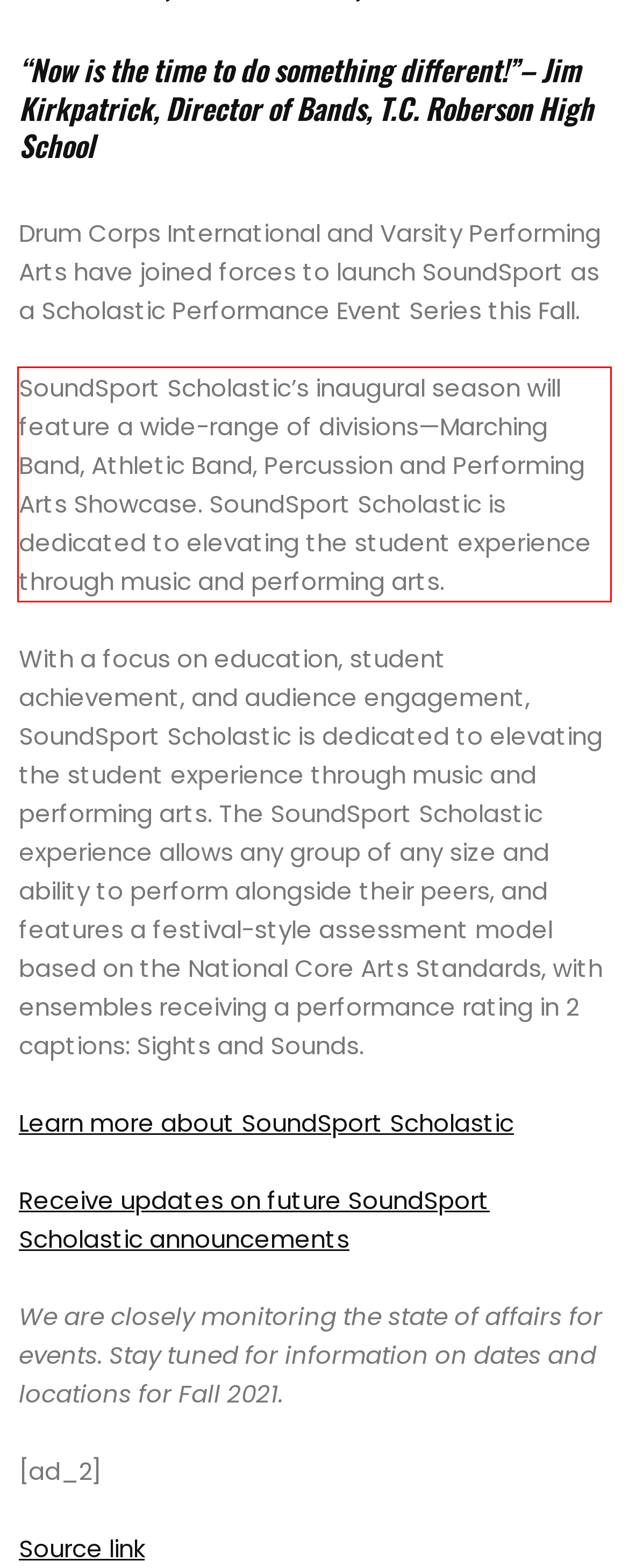Identify the text inside the red bounding box on the provided webpage screenshot by performing OCR.

SoundSport Scholastic’s inaugural season will feature a wide-range of divisions—Marching Band, Athletic Band, Percussion and Performing Arts Showcase. SoundSport Scholastic is dedicated to elevating the student experience through music and performing arts.